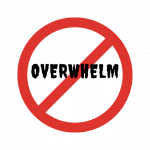What is the theme of the accompanying text?
Based on the visual information, provide a detailed and comprehensive answer.

The caption states that the visual representation aligns with the theme of focusing on personal boundaries and managing stress, as discussed in the accompanying text, indicating that the theme is related to mental well-being and stress management.